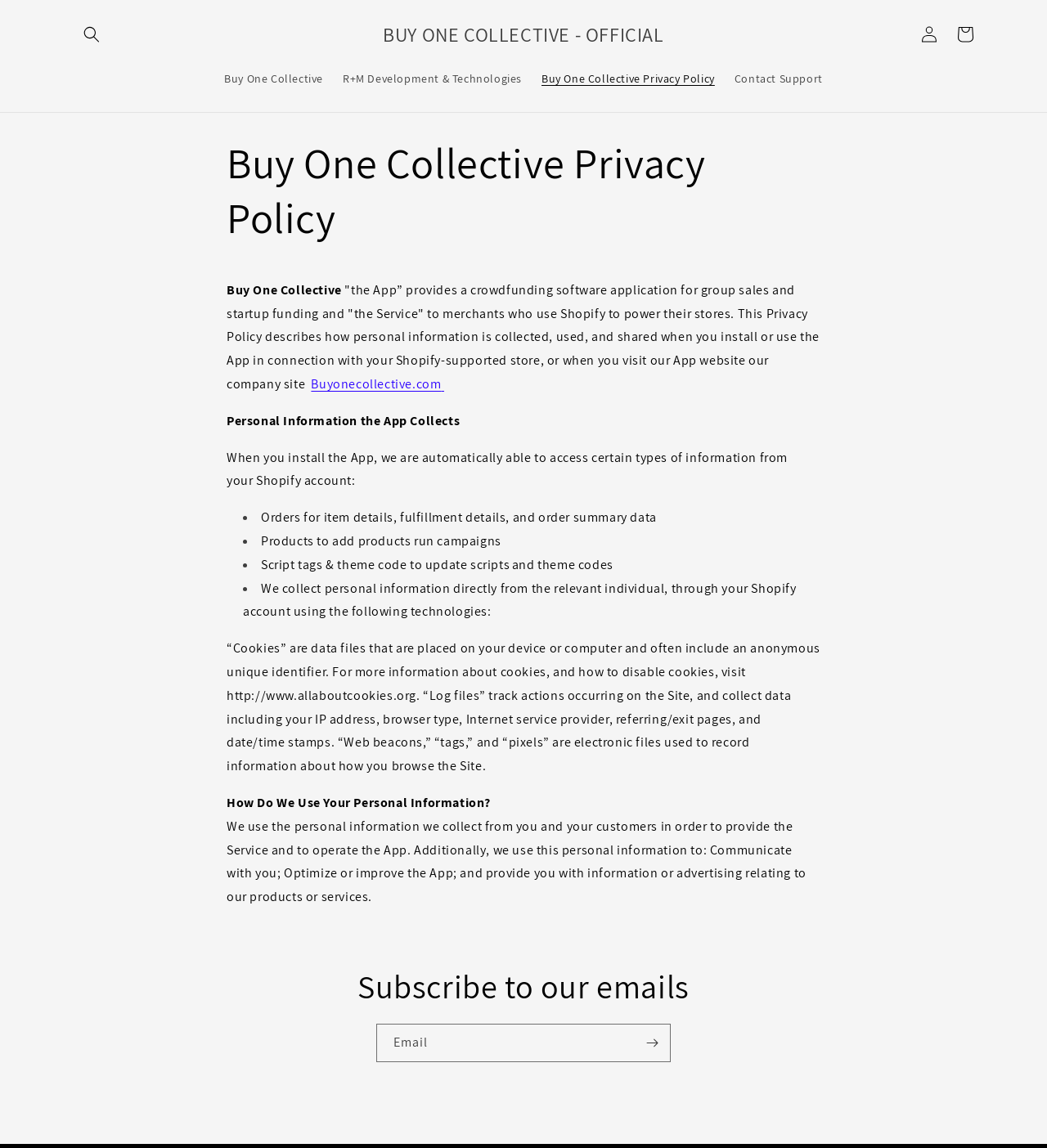What is the purpose of the 'Subscribe to our emails' section?
Could you please answer the question thoroughly and with as much detail as possible?

The 'Subscribe to our emails' section allows users to input their email address and subscribe to receive emails from the App, likely to receive updates, news, or promotional materials.